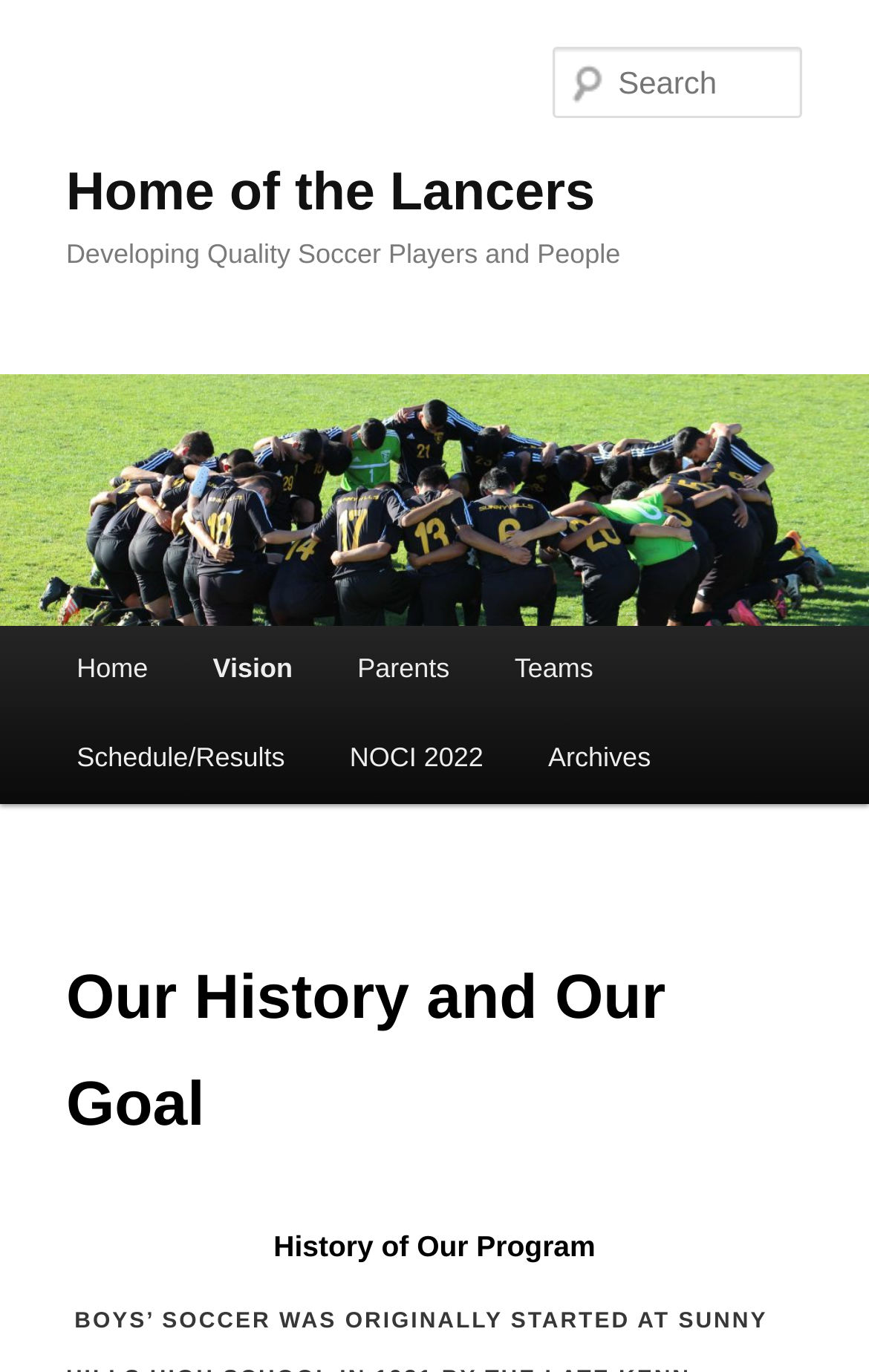Identify the bounding box coordinates of the section to be clicked to complete the task described by the following instruction: "Read about 'Our History and Our Goal'". The coordinates should be four float numbers between 0 and 1, formatted as [left, top, right, bottom].

[0.076, 0.664, 0.924, 0.858]